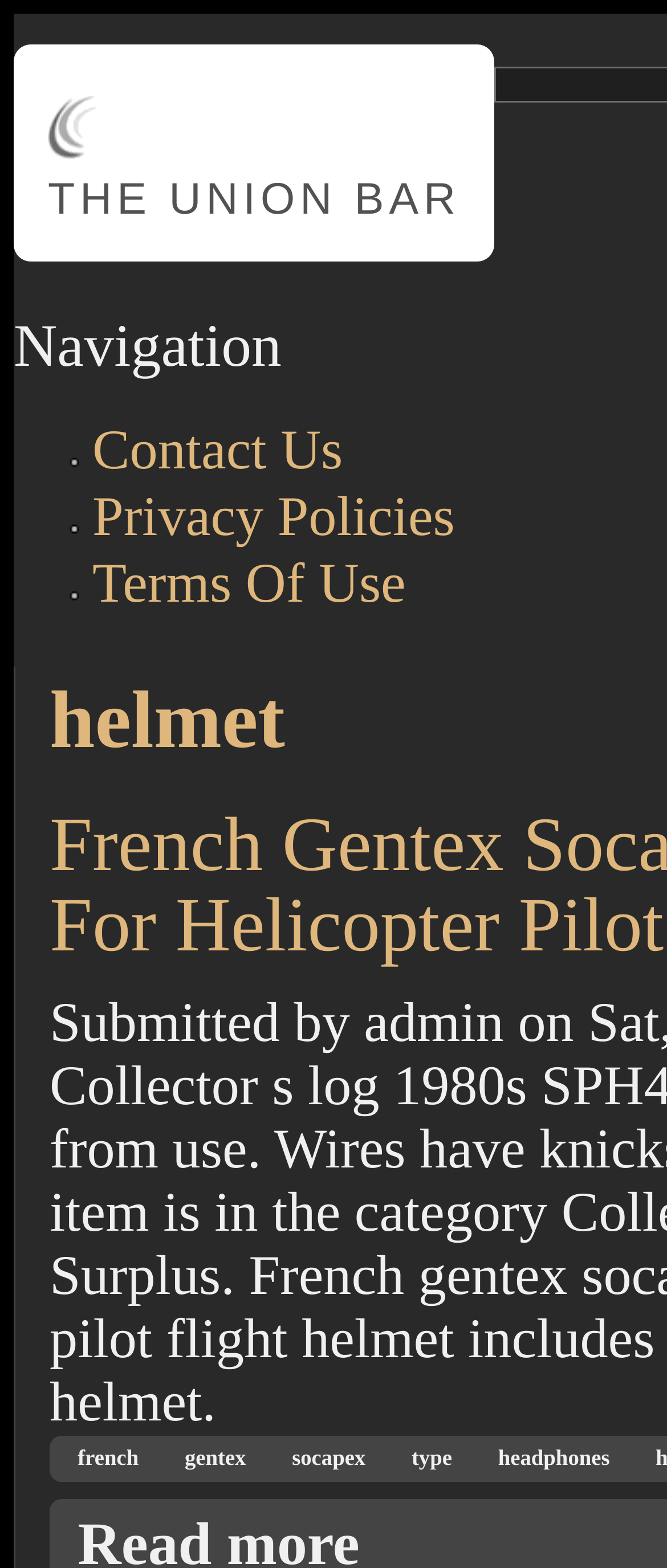Construct a thorough caption encompassing all aspects of the webpage.

The webpage is about "helmet" and "The Union Bar". At the top-left corner, there is a link to "Skip to main content". Next to it, there is a navigation menu with links to "Home", which is accompanied by a small image, and "THE UNION BAR". 

Below the navigation menu, there is a search form with a heading "Search form". On the right side of the search form, there is a list of links, including "Contact Us", "Privacy Policies", and "Terms Of Use", each preceded by a list marker.

In the middle of the page, there is a section with three lines of text. The first line says "Submitted by", the second line says "admin", and the third line says "on". 

At the bottom of the page, there are five links to different language or brand options, including "french", "gentex", "socapex", "type", and "headphones".